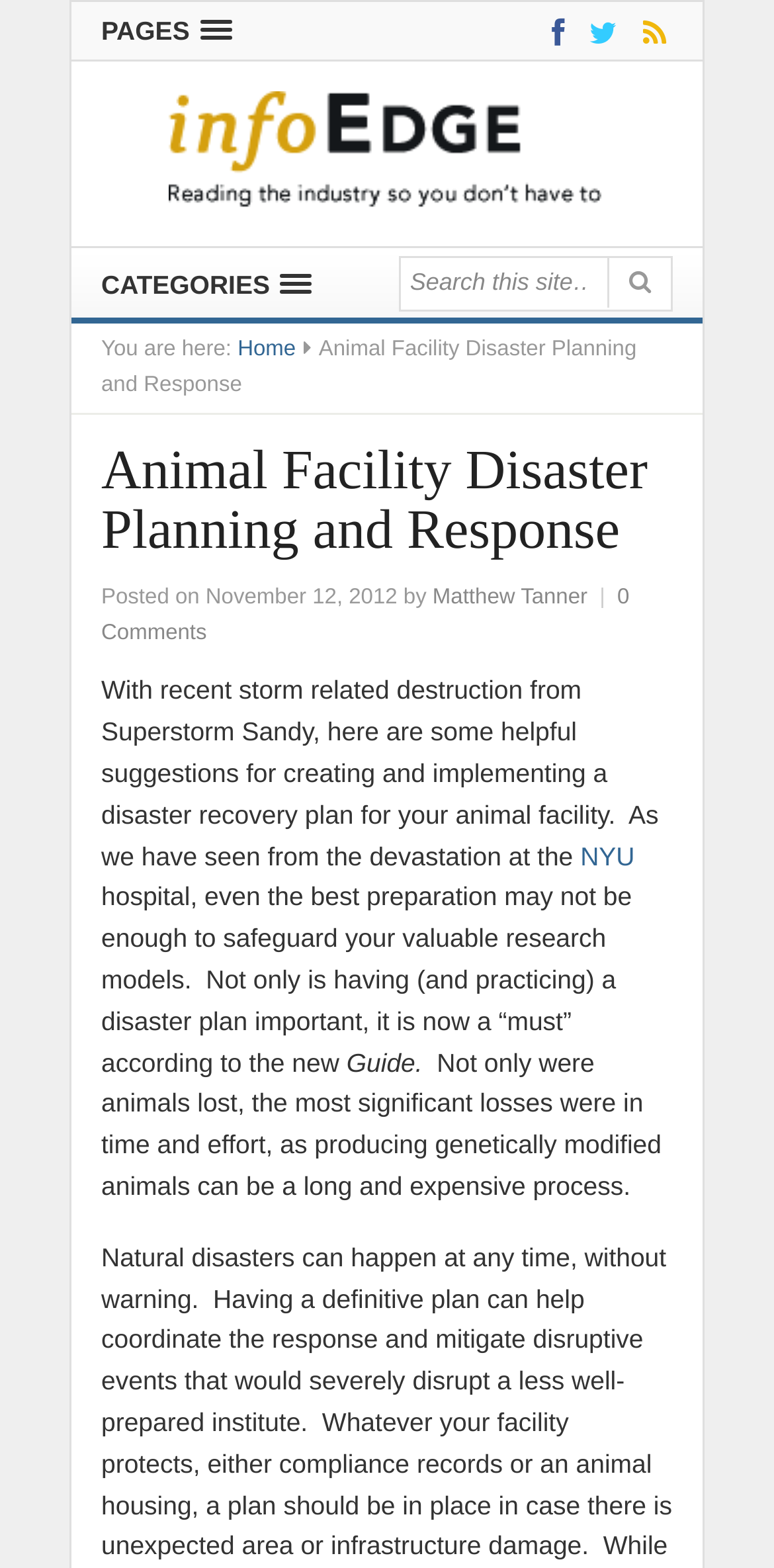Please reply with a single word or brief phrase to the question: 
What was affected by Superstorm Sandy?

NYU hospital